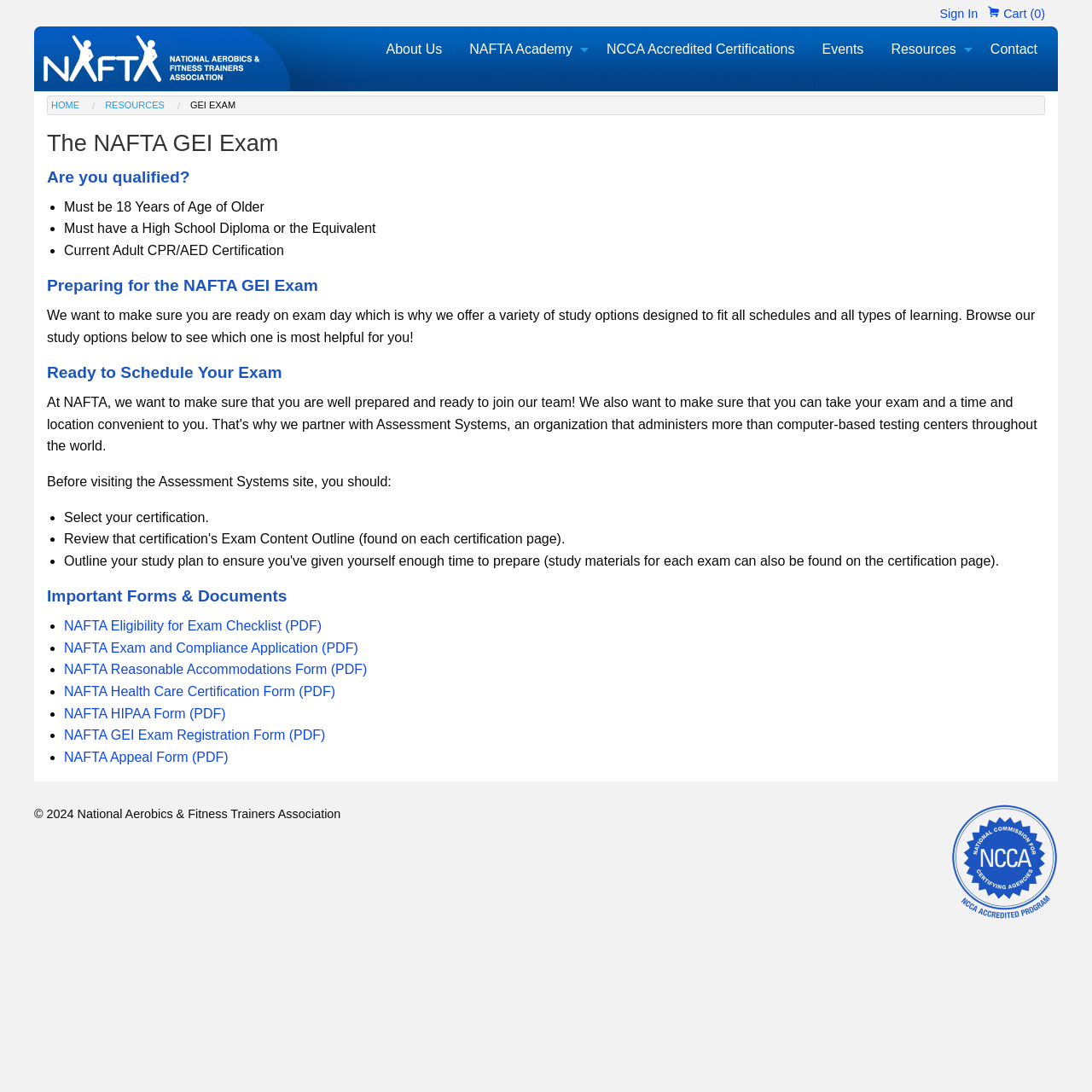Can you specify the bounding box coordinates of the area that needs to be clicked to fulfill the following instruction: "Access resources"?

[0.803, 0.03, 0.894, 0.06]